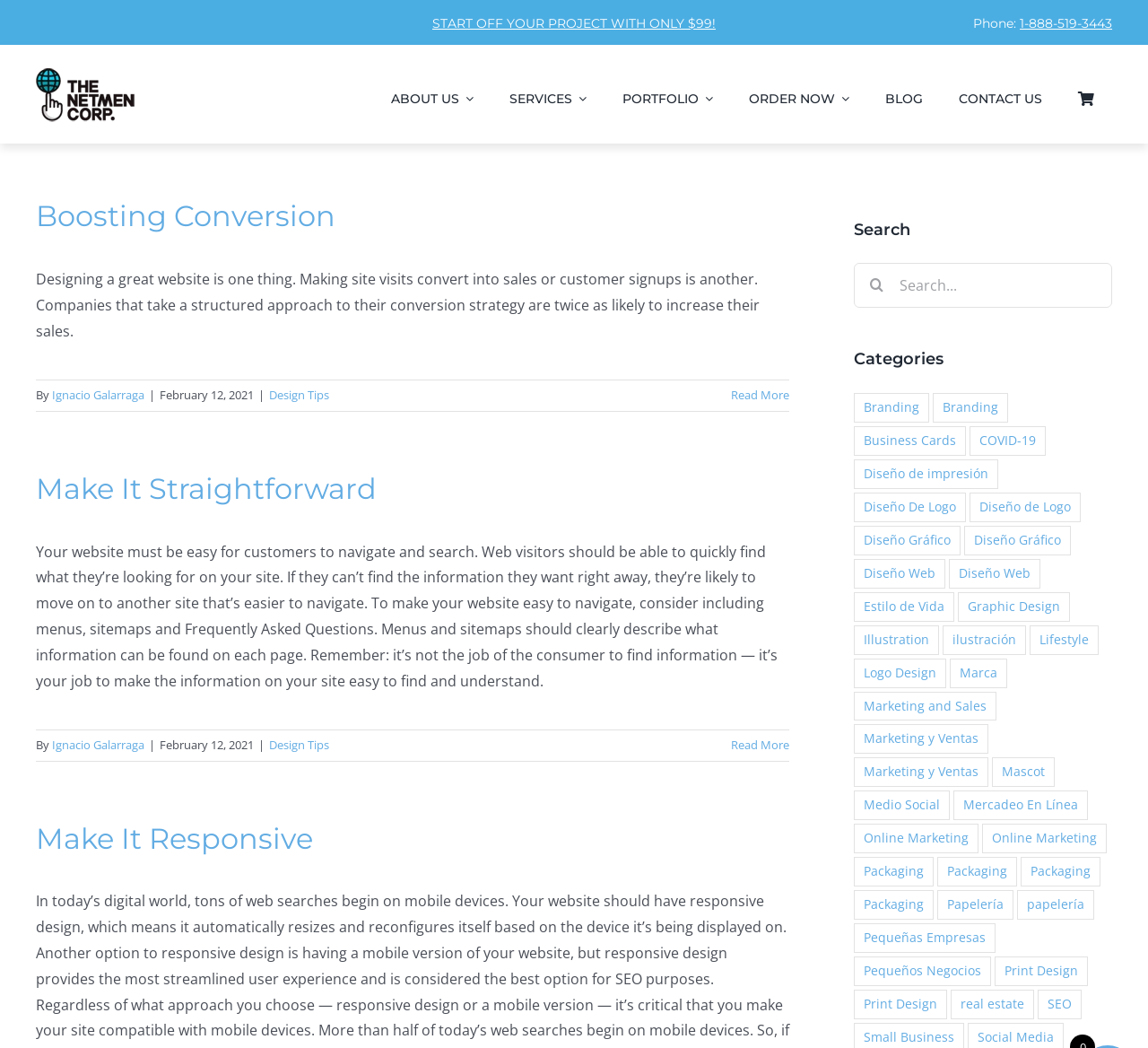Provide the bounding box coordinates for the area that should be clicked to complete the instruction: "Click on the 'START OFF YOUR PROJECT WITH ONLY $99!' link".

[0.377, 0.015, 0.623, 0.03]